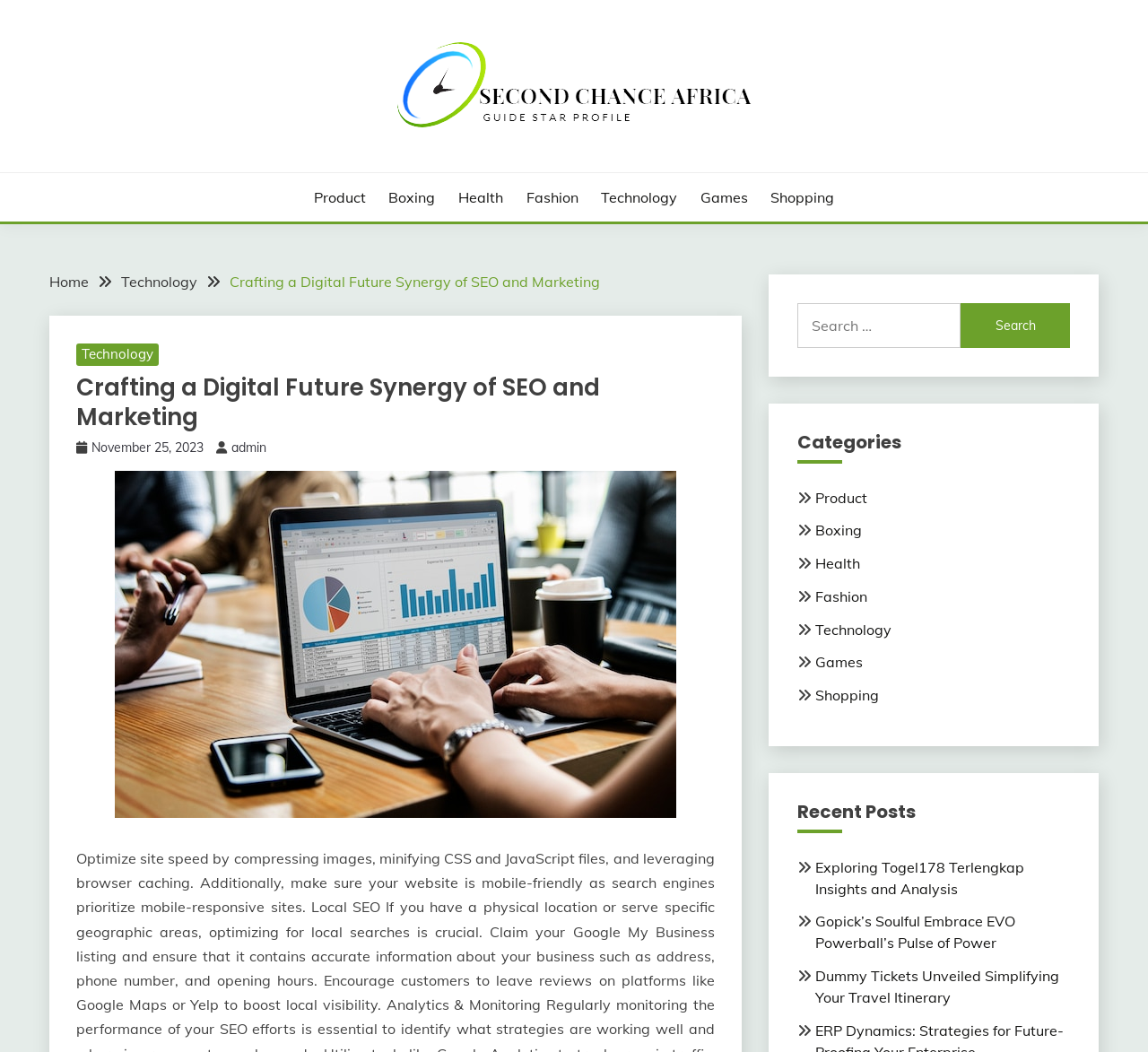Identify the bounding box coordinates of the element to click to follow this instruction: 'Read the 'Crafting a Digital Future Synergy of SEO and Marketing' article'. Ensure the coordinates are four float values between 0 and 1, provided as [left, top, right, bottom].

[0.066, 0.355, 0.622, 0.41]